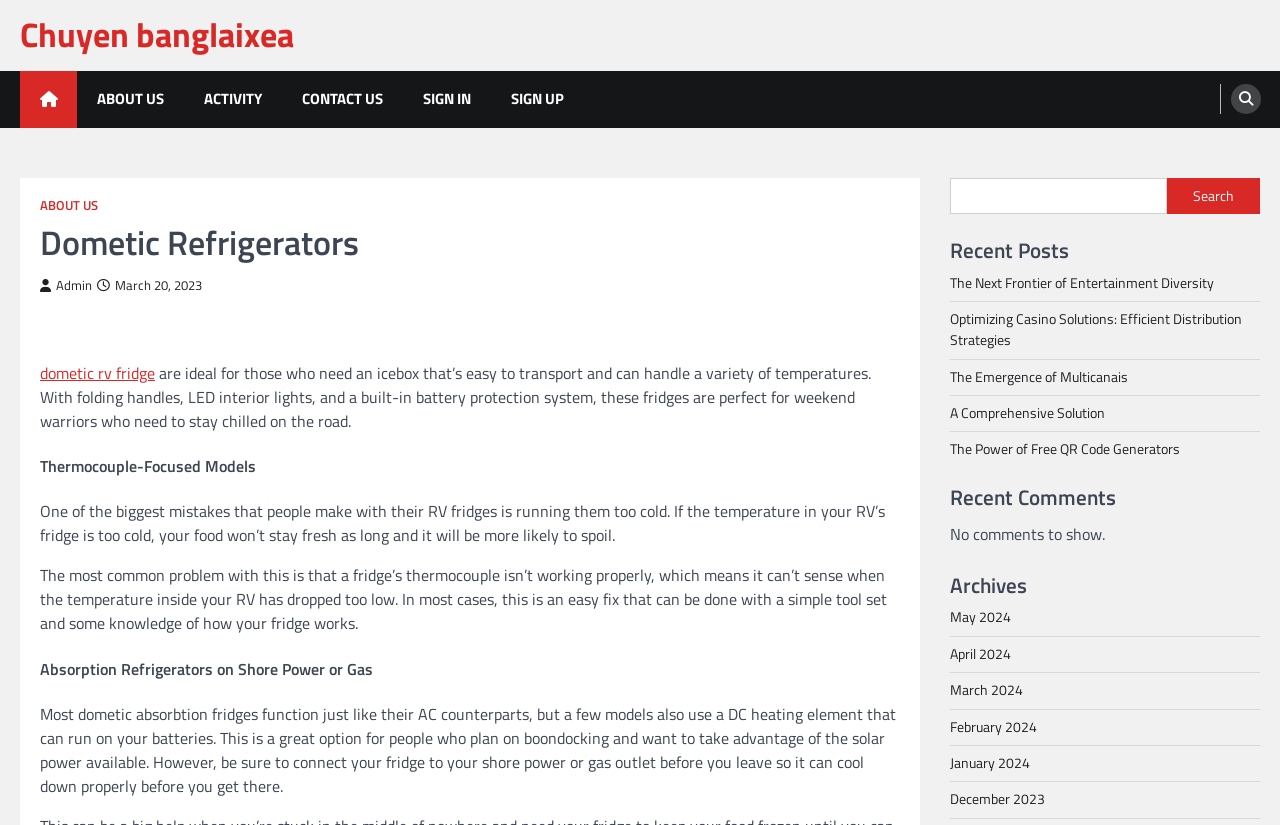Answer the question in one word or a short phrase:
What is the purpose of the thermocouple in RV fridges?

To sense temperature